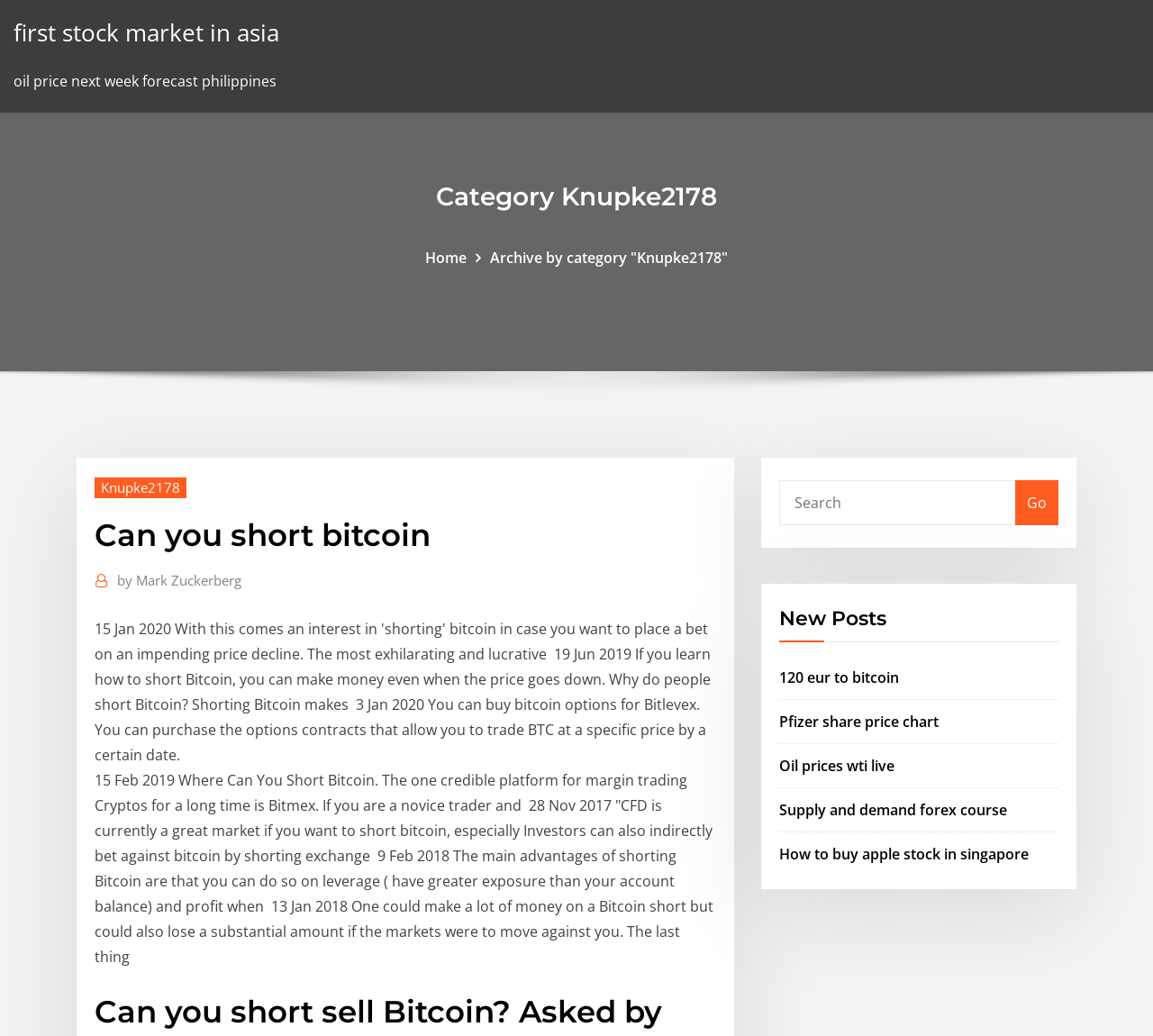Determine the bounding box coordinates for the area that needs to be clicked to fulfill this task: "Go to the home page". The coordinates must be given as four float numbers between 0 and 1, i.e., [left, top, right, bottom].

[0.369, 0.239, 0.405, 0.258]